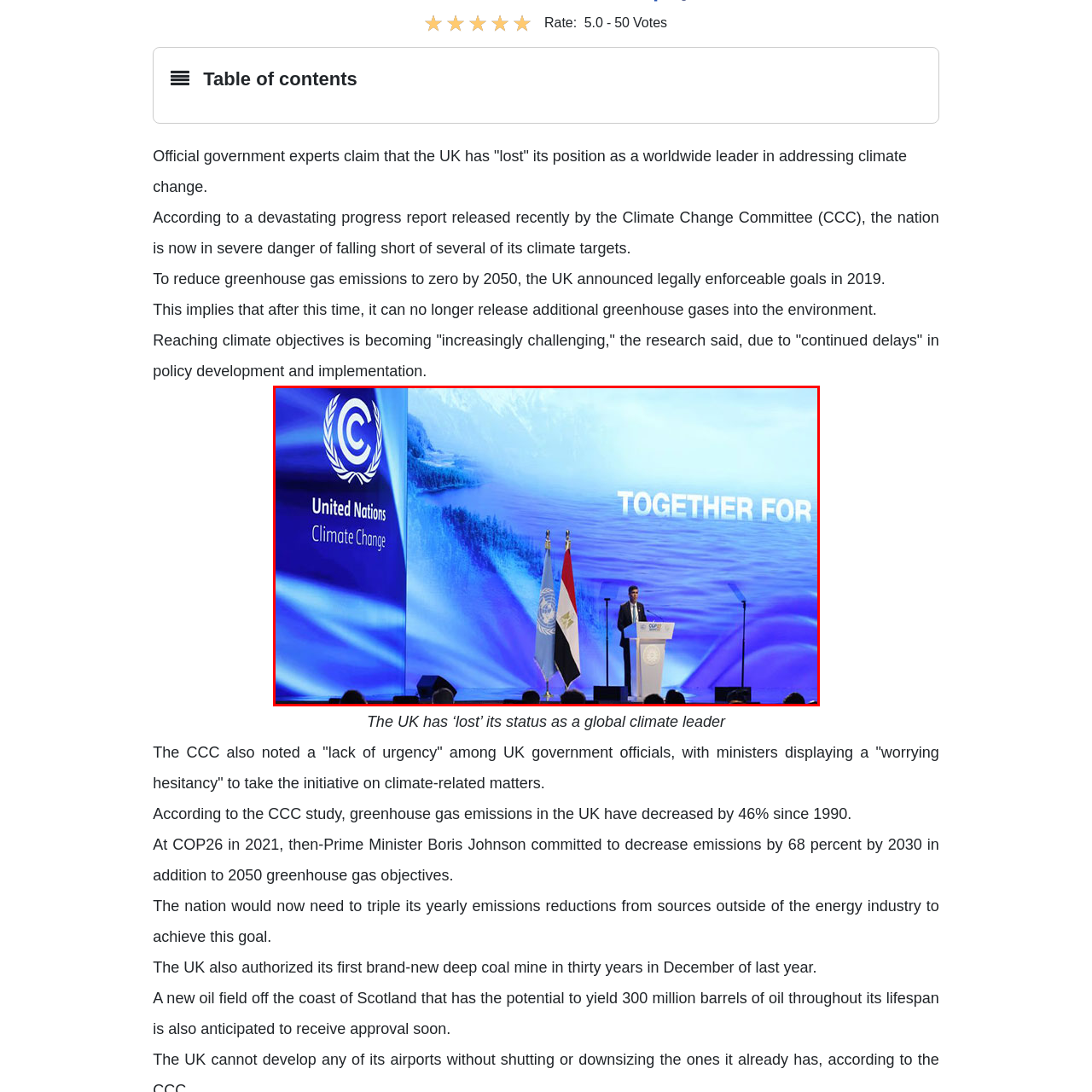What is the phrase displayed on the right side of the backdrop?
Study the image within the red bounding box and deliver a detailed answer.

The phrase 'TOGETHER FOR' is displayed on the right side of the backdrop, emphasizing the collaborative spirit needed to combat climate change, which is the main theme of the United Nations Climate Change conference.